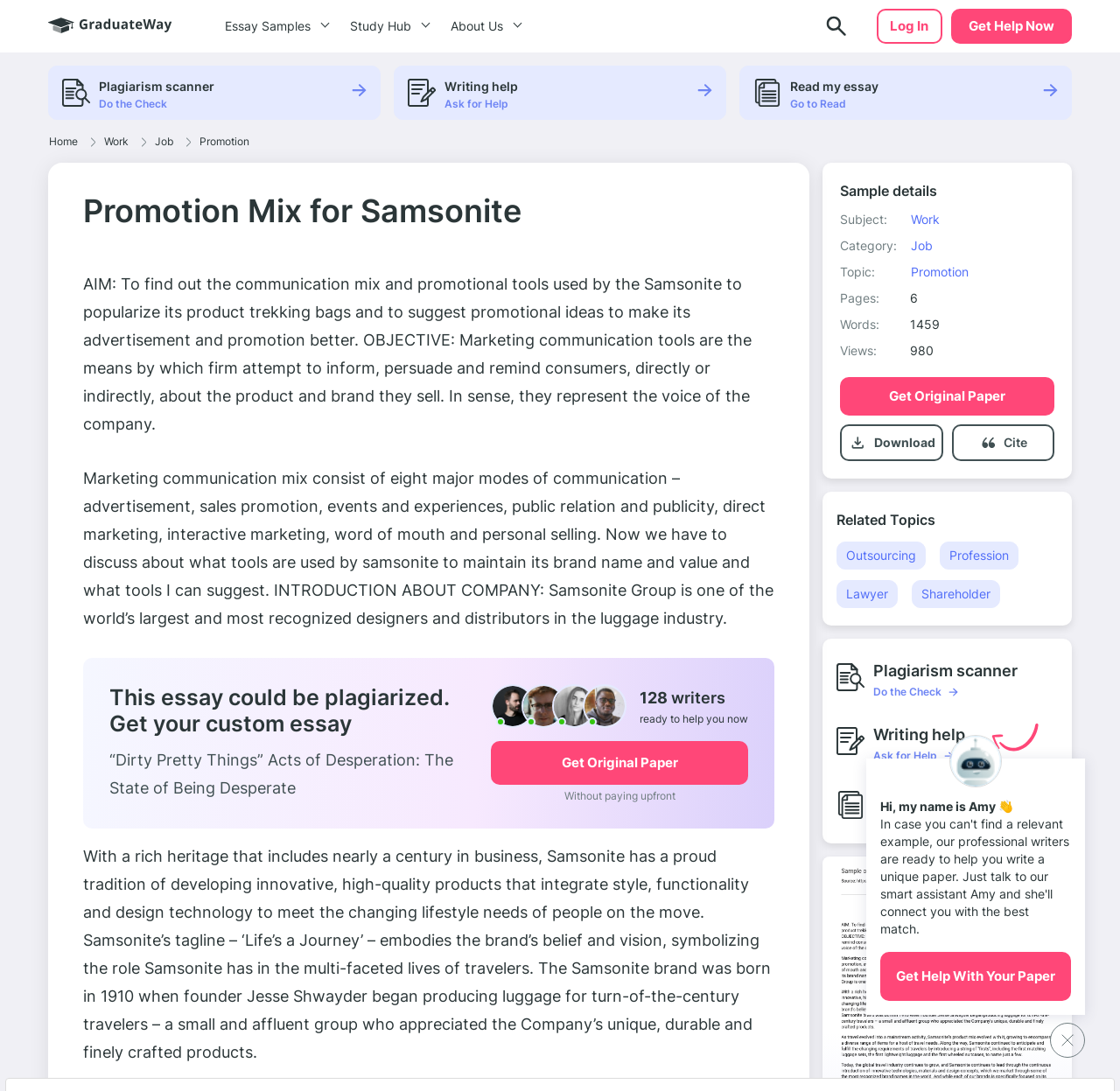Please find and report the primary heading text from the webpage.

Promotion Mix for Samsonite